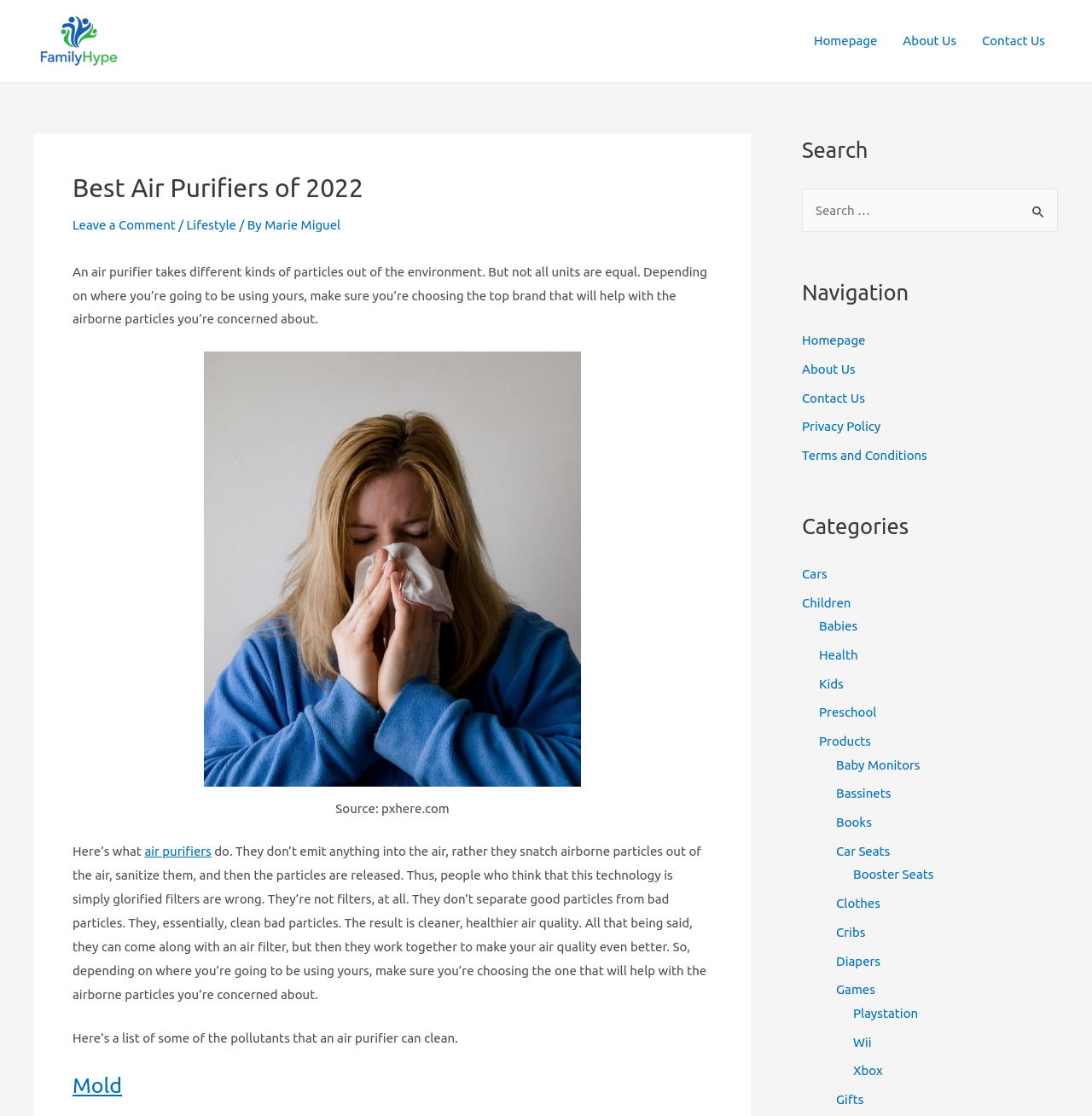Find the bounding box coordinates of the UI element according to this description: "parent_node: Search for: value="Search"".

[0.934, 0.169, 0.969, 0.2]